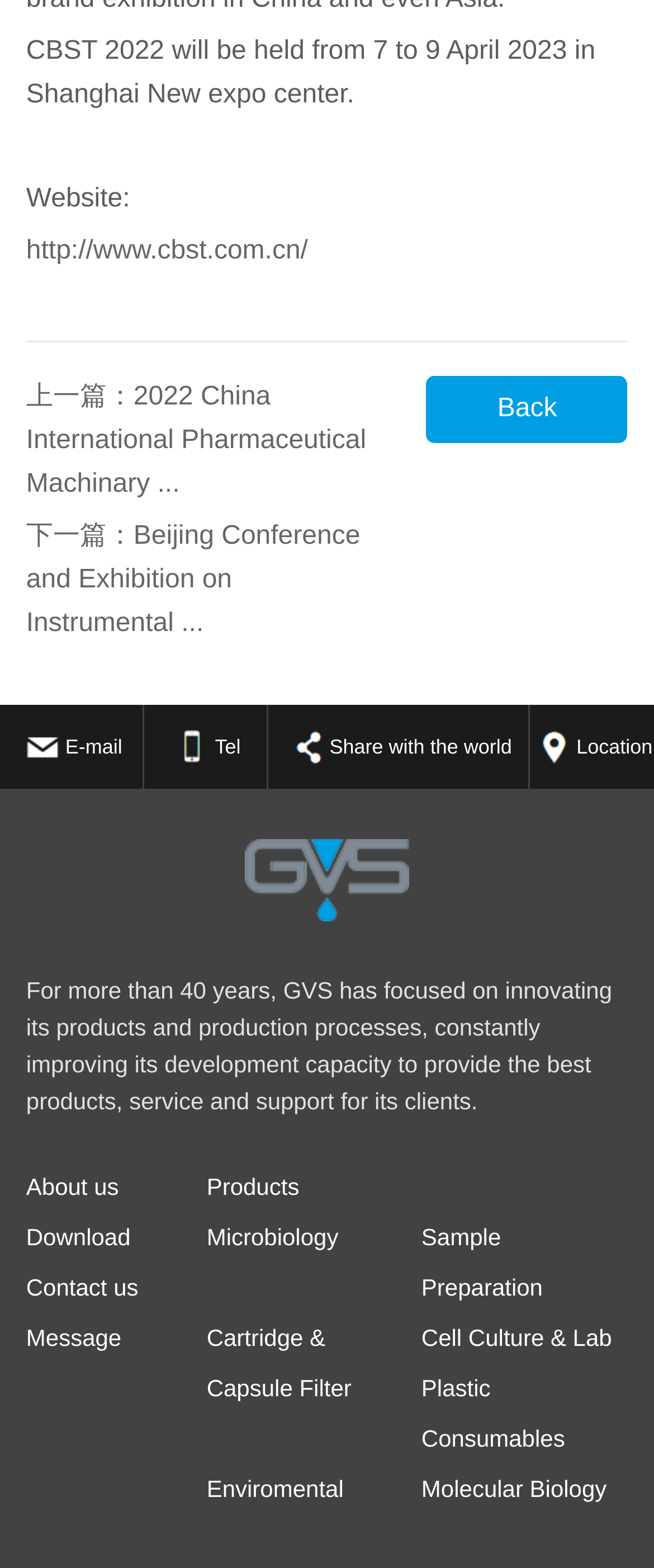How many categories of products are listed?
Craft a detailed and extensive response to the question.

The answer can be found by counting the number of link elements with product category names, which are 'Microbiology', 'Sample Preparation', 'Cartridge & Capsule Filter', 'Cell Culture & Lab Plastic Consumables', 'Enviromental', and 'Molecular Biology'.